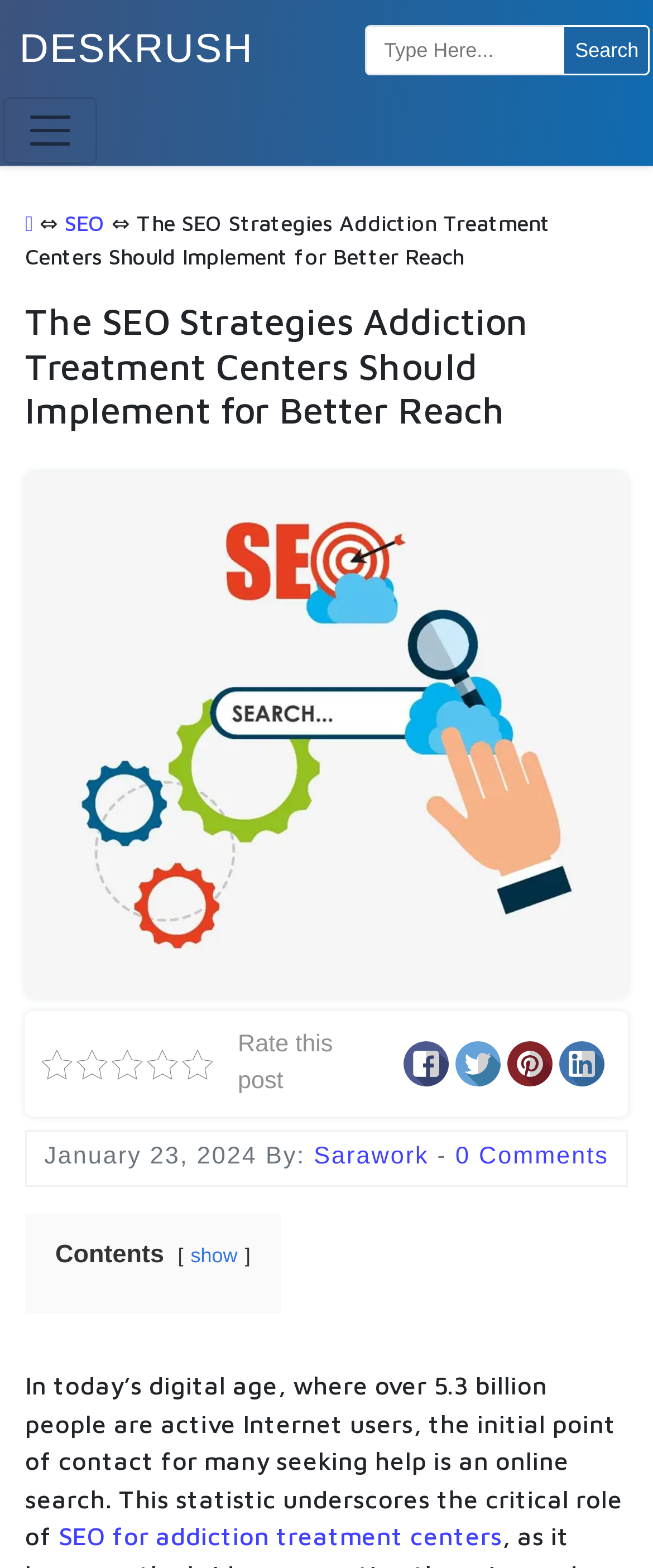Based on the image, provide a detailed and complete answer to the question: 
Who is the author of the article?

I found the author's name by reading the text 'By: Sarawork' located below the article, indicating that Sarawork is the author of the article.